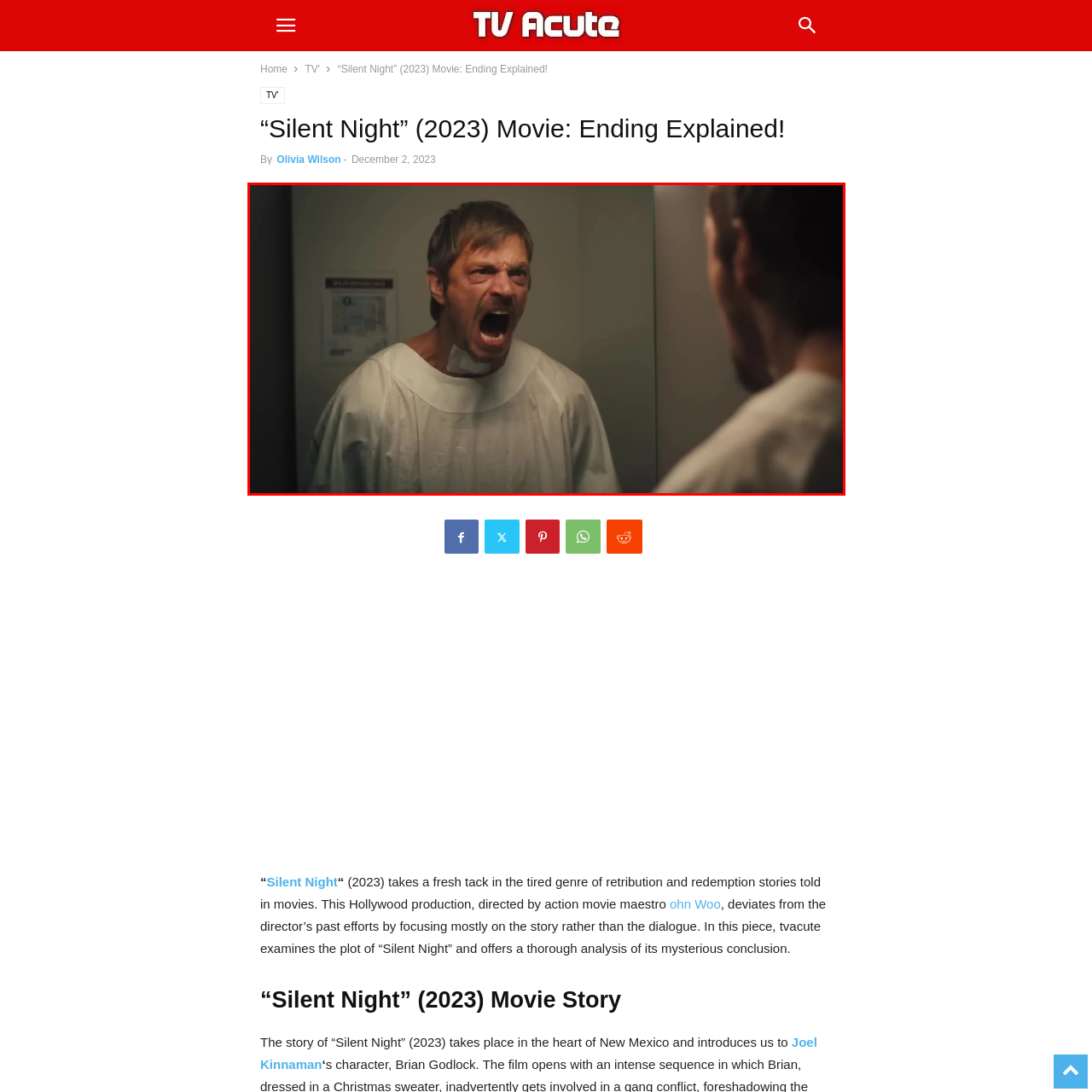Offer a comprehensive description of the image enclosed by the red box.

In this intense scene from the 2023 movie "Silent Night," a character is seen in a stark, sterile environment, likely reflecting a moment of deep emotional turmoil. Dressed in a hospital gown, he stands before a mirror, mouth agape as he screams in anguish or frustration. The lighting and close-up on his face emphasize his raw and desperate emotion, suggesting a pivotal moment in the narrative where inner struggles come to the forefront. This image encapsulates the film's exploration of themes like retribution and redemption, highlighting the protagonist's psychological journey amid a haunting backdrop. The overall atmosphere hints at a story steeped in tension and complex character dynamics.